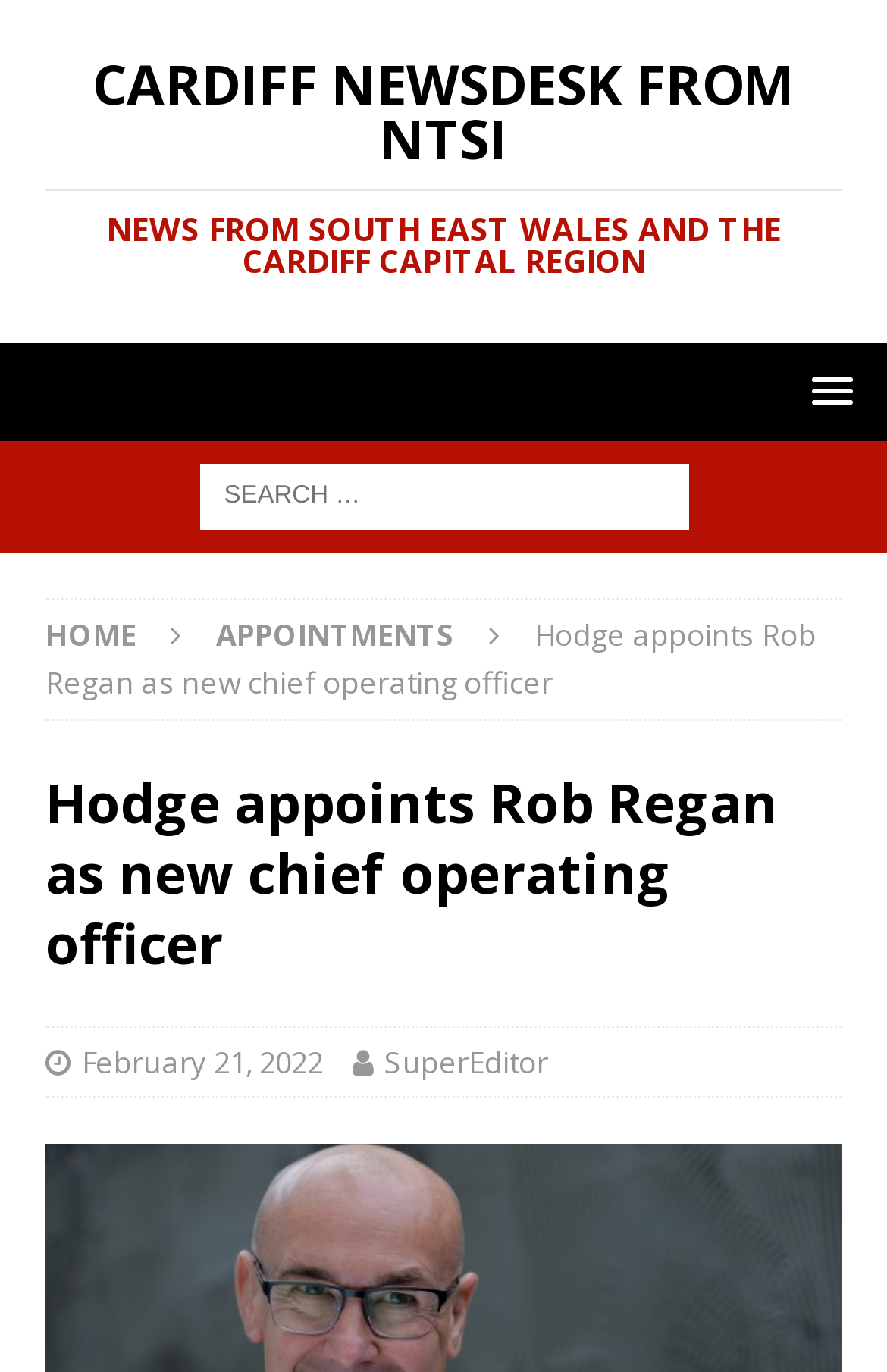What is the date of the appointment news?
Give a one-word or short phrase answer based on the image.

February 21, 2022